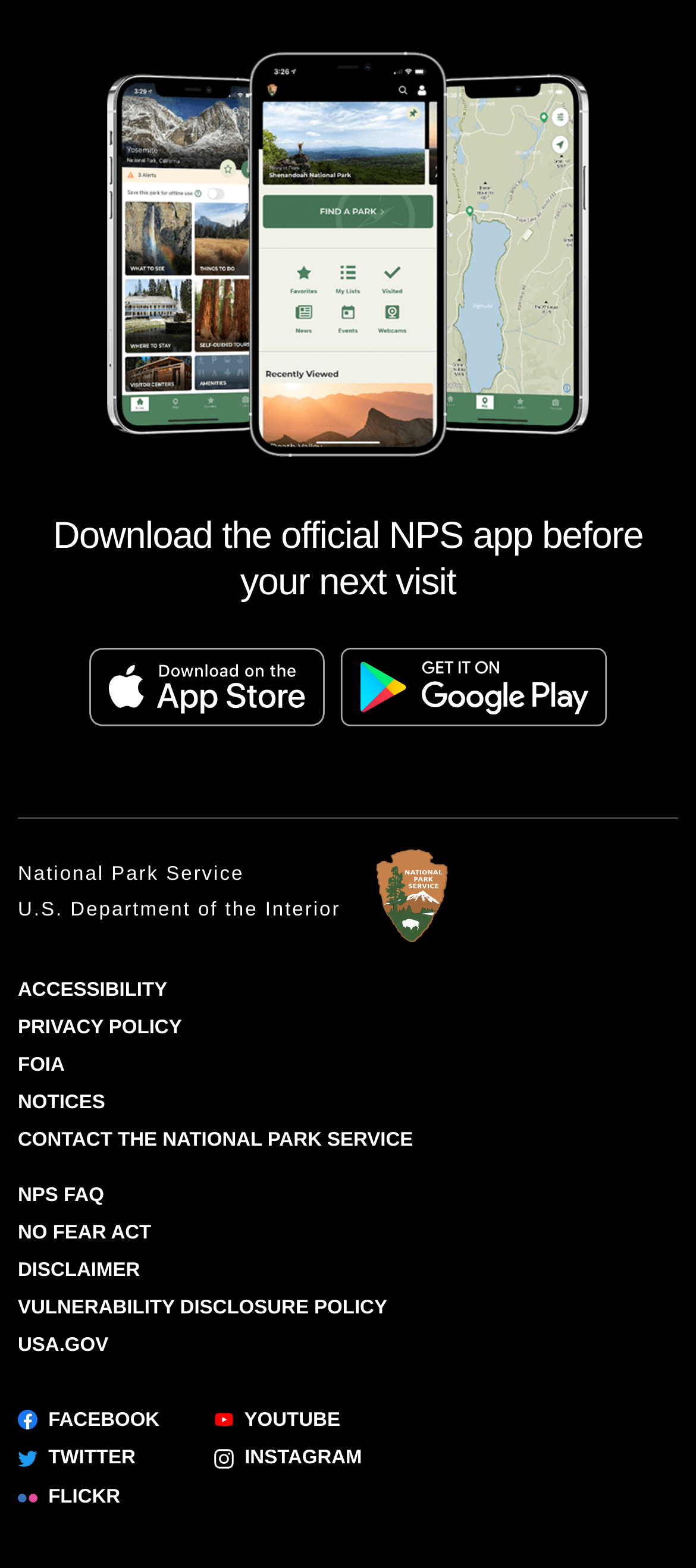Provide the bounding box coordinates of the UI element this sentence describes: "alt="Download on the App Store"".

[0.129, 0.406, 0.467, 0.467]